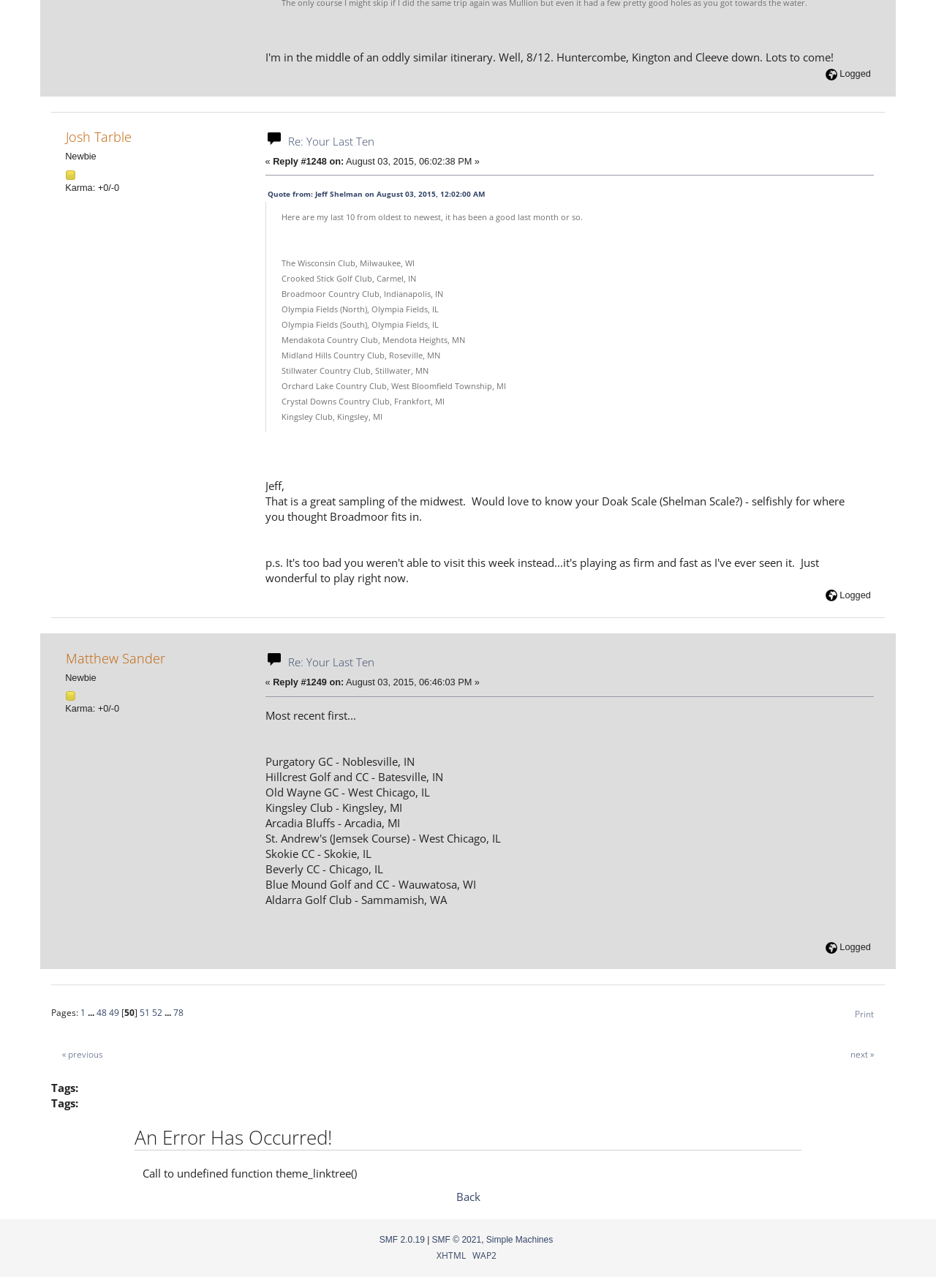Determine the bounding box coordinates for the area that needs to be clicked to fulfill this task: "Click the 'Re: Your Last Ten' link". The coordinates must be given as four float numbers between 0 and 1, i.e., [left, top, right, bottom].

[0.308, 0.104, 0.4, 0.115]